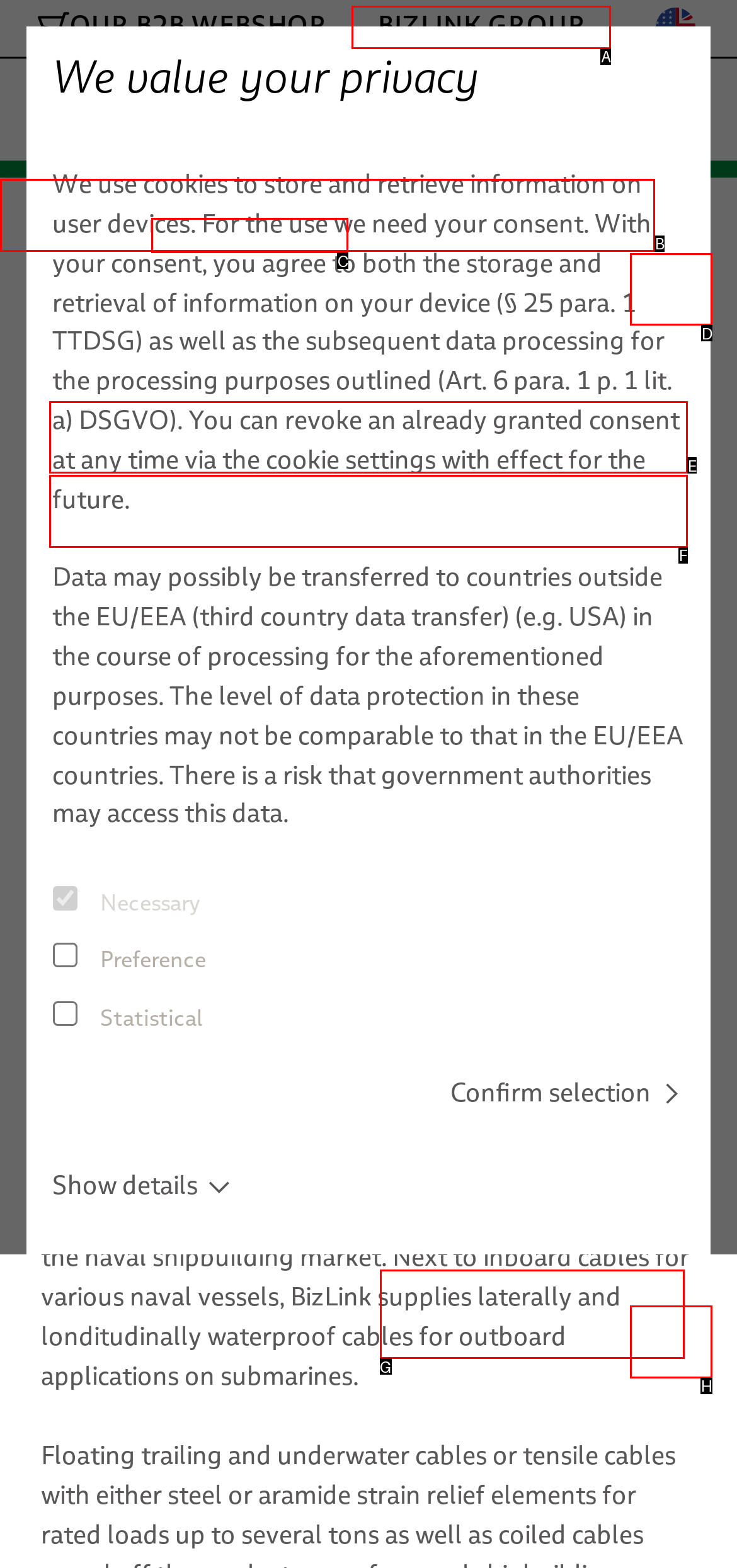Which lettered option should be clicked to perform the following task: Go to the 'BIZLINK GROUP' page
Respond with the letter of the appropriate option.

A